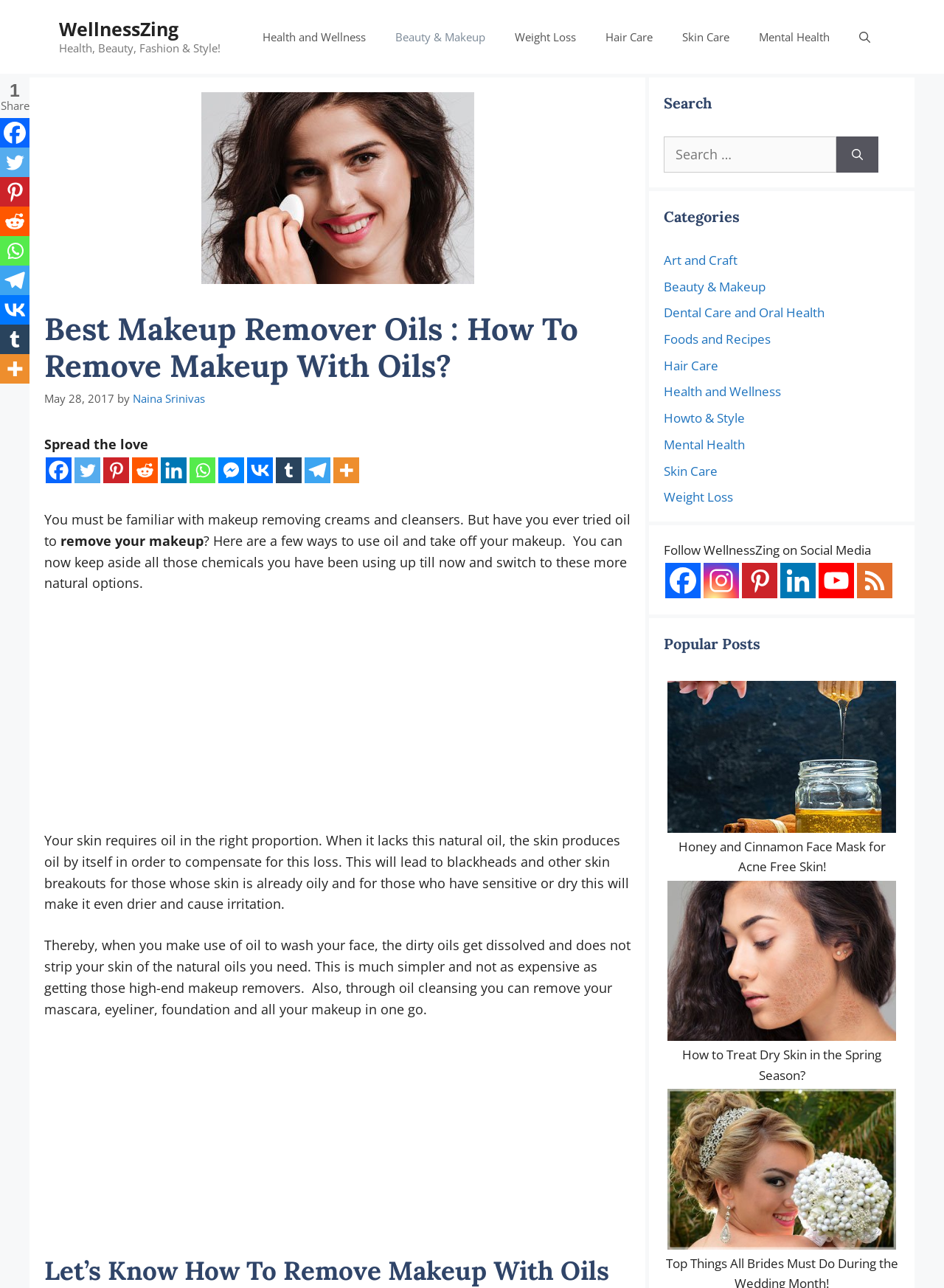How many categories are listed on the webpage?
Look at the image and answer the question using a single word or phrase.

10